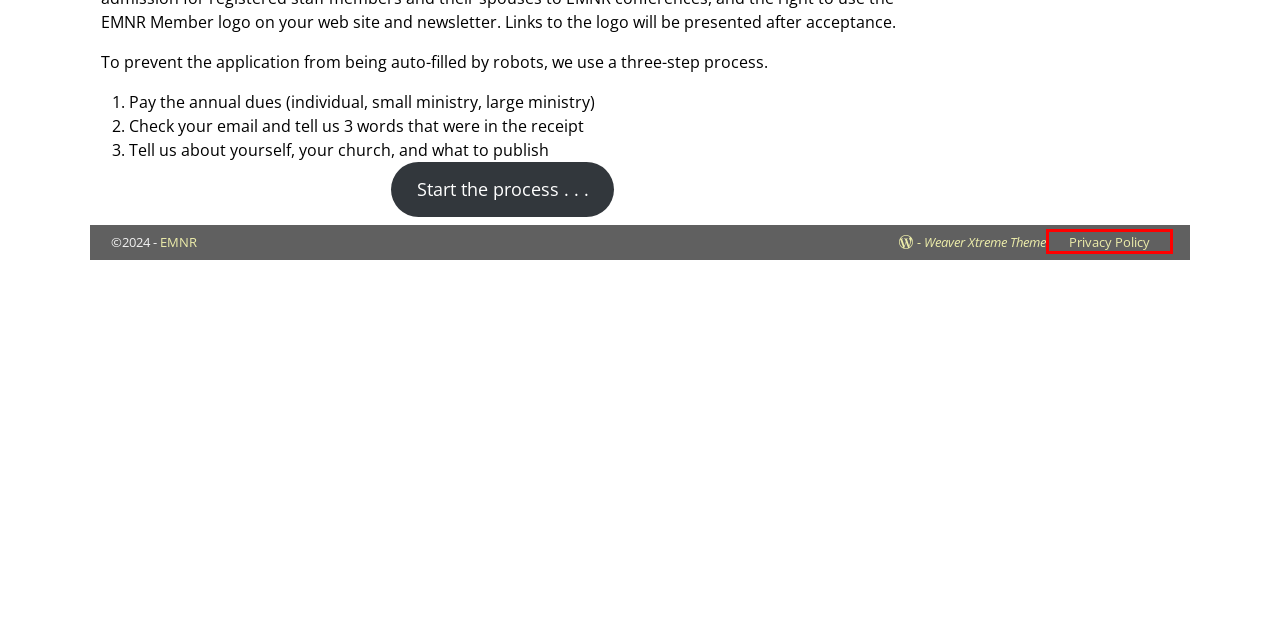Look at the screenshot of a webpage, where a red bounding box highlights an element. Select the best description that matches the new webpage after clicking the highlighted element. Here are the candidates:
A. About Us – EMNR
B. EMNR – Evangelical Missions to Non-Christian Religions
C. Login – EMNR
D. Join as Ministry, step 1 – EMNR
E. Resources – EMNR
F. Members – EMNR
G. Join or Renew membership – EMNR
H. Privacy Policy – EMNR

H